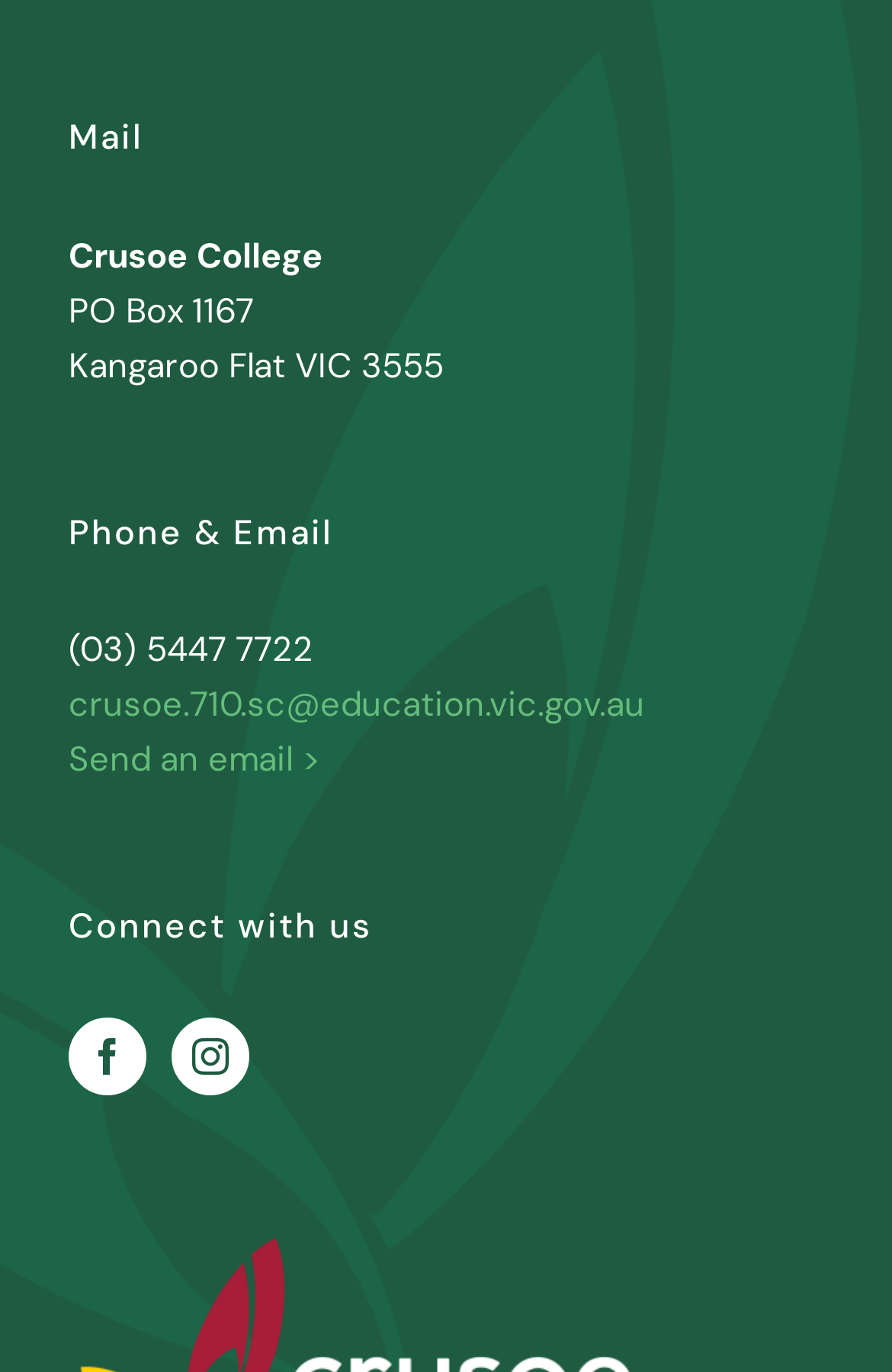Determine the bounding box coordinates for the HTML element mentioned in the following description: "Send an email >". The coordinates should be a list of four floats ranging from 0 to 1, represented as [left, top, right, bottom].

[0.077, 0.537, 0.359, 0.57]